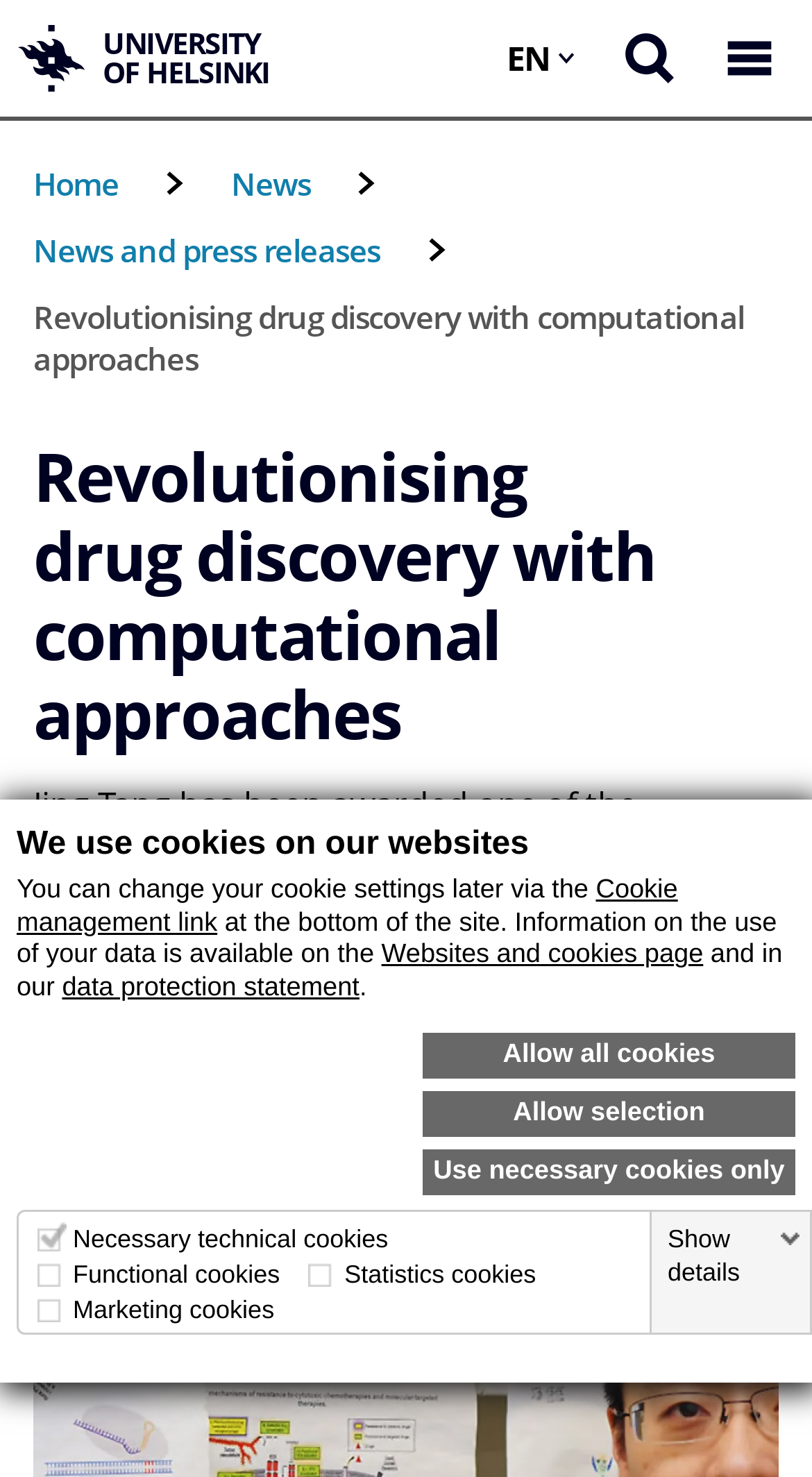Identify the bounding box coordinates for the element you need to click to achieve the following task: "Open the language menu". Provide the bounding box coordinates as four float numbers between 0 and 1, in the form [left, top, right, bottom].

[0.598, 0.0, 0.733, 0.079]